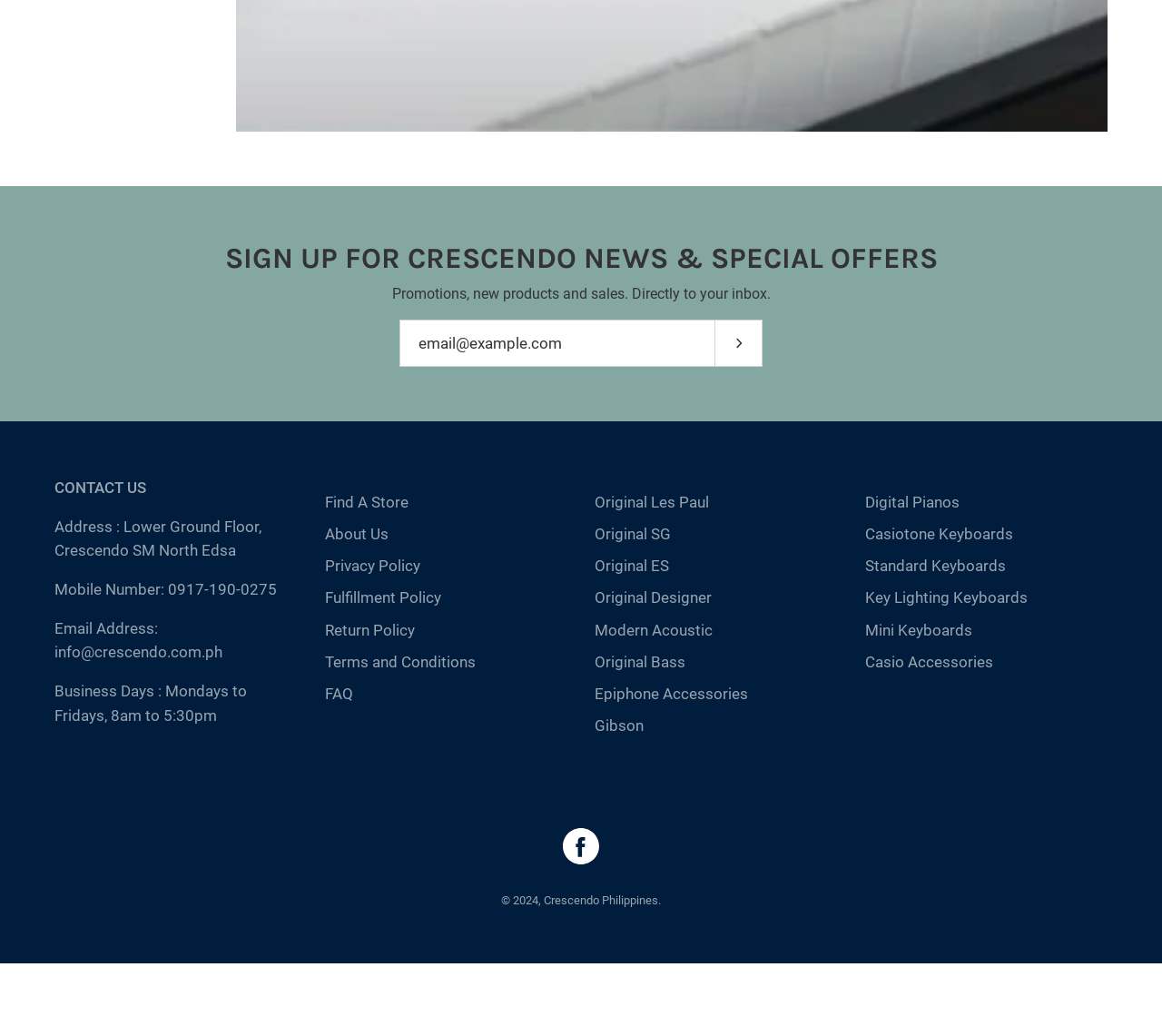What is the purpose of the textbox?
Could you give a comprehensive explanation in response to this question?

The textbox is labeled 'email@example.com' and is required, indicating that it is used to enter an email address, likely for subscribing to the newsletter.